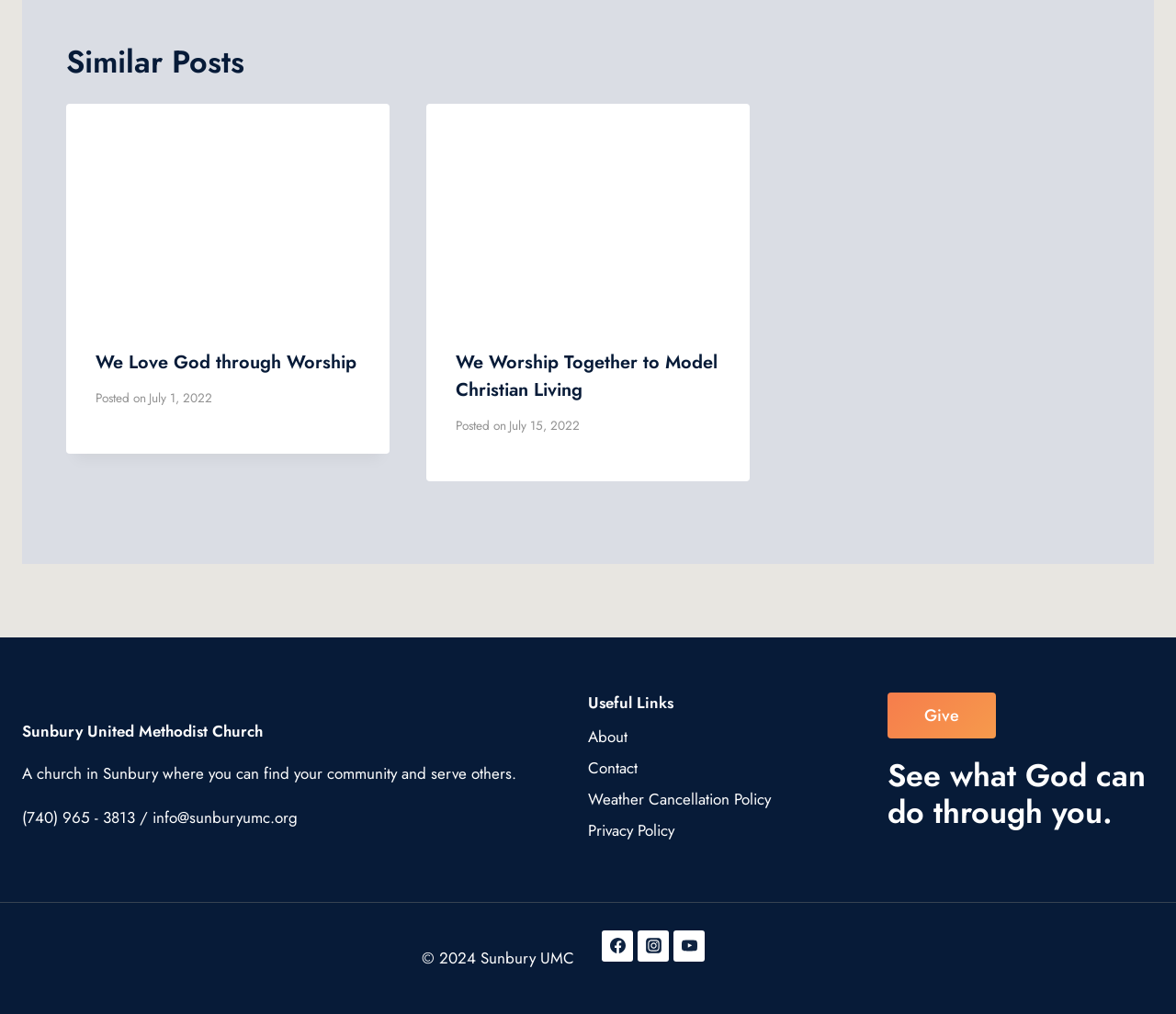Find the bounding box coordinates for the element described here: "Privacy Policy".

[0.5, 0.804, 0.727, 0.835]